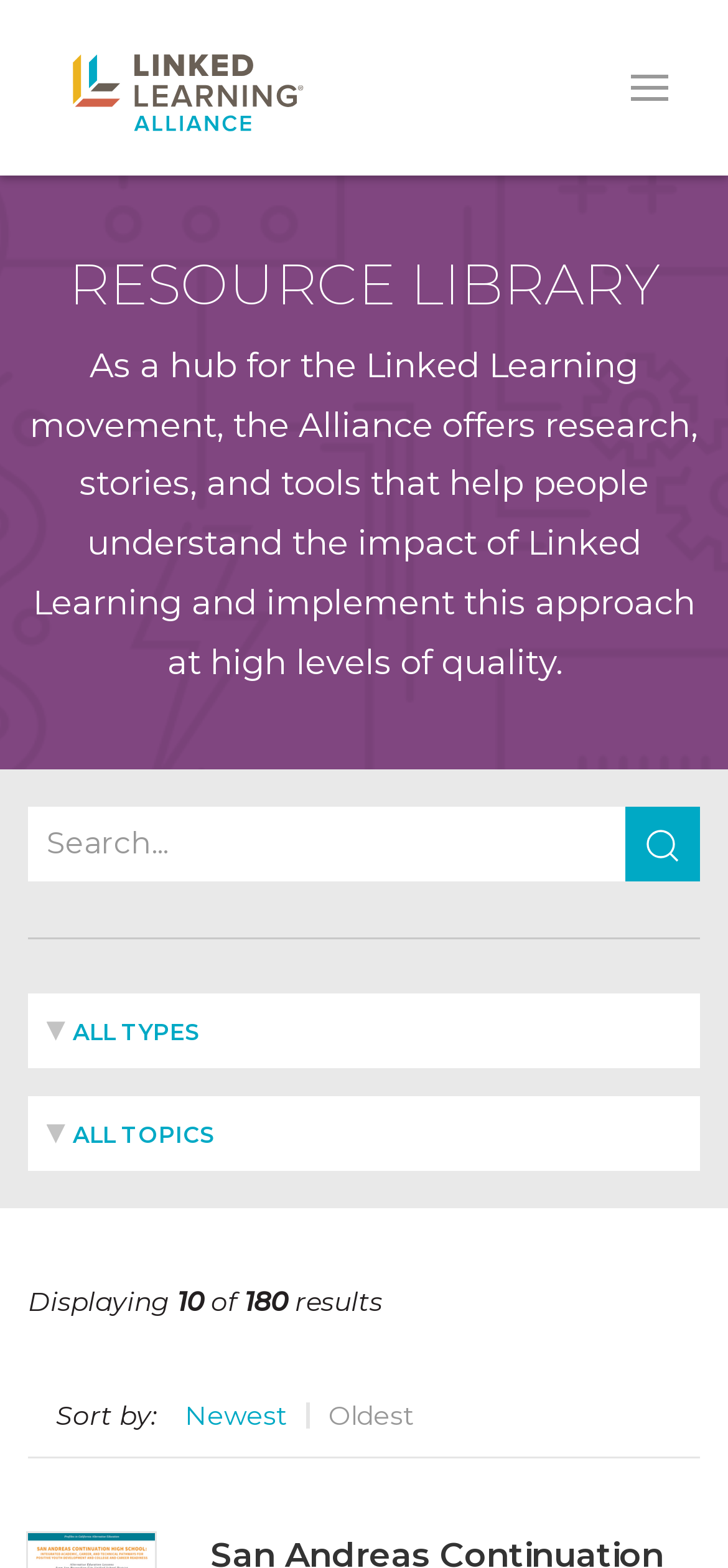Respond to the question below with a concise word or phrase:
What is the current filter for resource types?

All Types